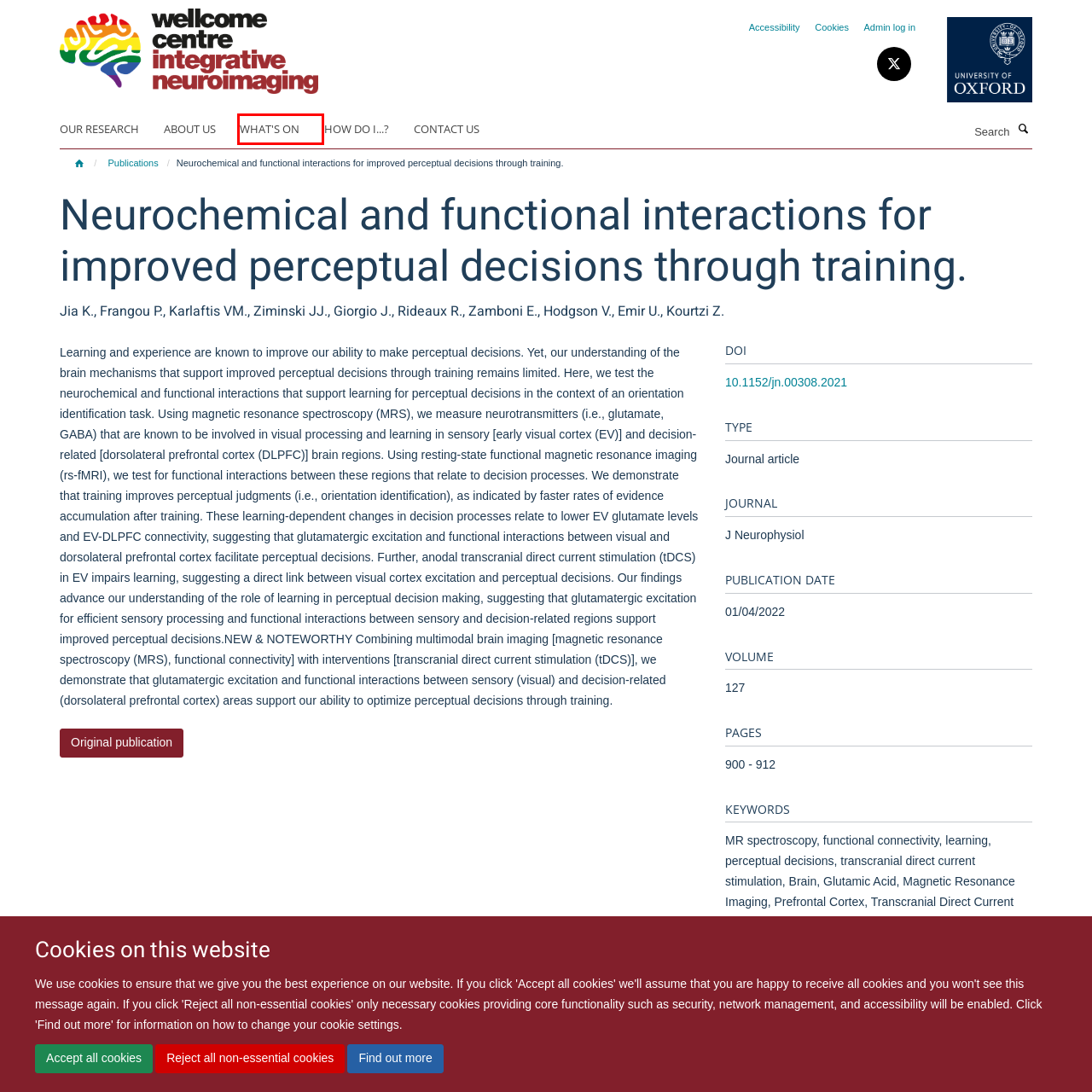Observe the webpage screenshot and focus on the red bounding box surrounding a UI element. Choose the most appropriate webpage description that corresponds to the new webpage after clicking the element in the bounding box. Here are the candidates:
A. Research — Wellcome Centre for Integrative Neuroimaging
B. WIN Accessibility Statement — Wellcome Centre for Integrative Neuroimaging
C. Contact us — Wellcome Centre for Integrative Neuroimaging
D. Cookies — Wellcome Centre for Integrative Neuroimaging
E. What's On — Wellcome Centre for Integrative Neuroimaging
F. SSO Login Service - Loading Session Information
G. Submit a freedom of information request (FOI) | Compliance
H. About us — Wellcome Centre for Integrative Neuroimaging

E